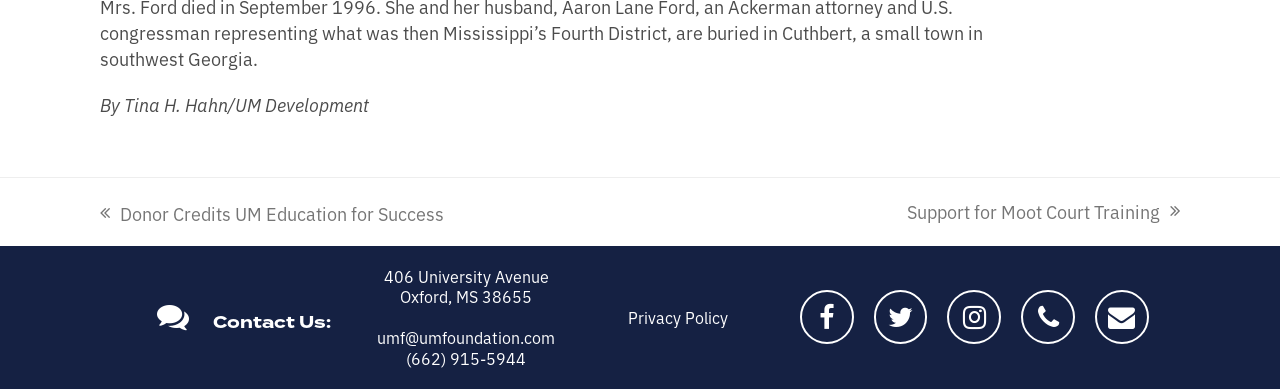Determine the bounding box coordinates of the section to be clicked to follow the instruction: "Browse the recent post about dreaming of crocodile". The coordinates should be given as four float numbers between 0 and 1, formatted as [left, top, right, bottom].

None